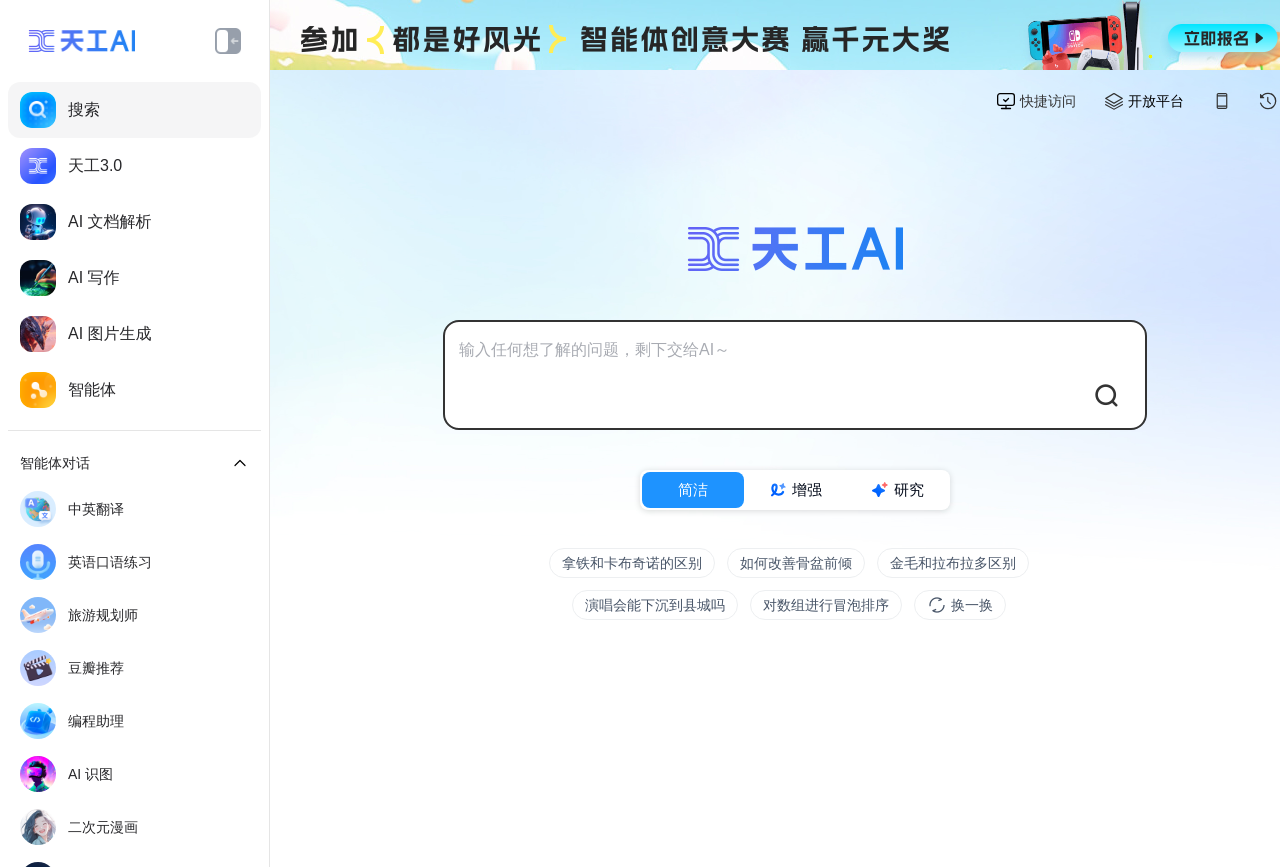What are the main functions of this AI assistant?
Provide a detailed and well-explained answer to the question.

Based on the links and text on the webpage, I can see that this AI assistant has multiple functions, including searching, chatting, writing, and drawing. These functions are listed as separate links on the top of the page, and there are also images and text descriptions that suggest these capabilities.